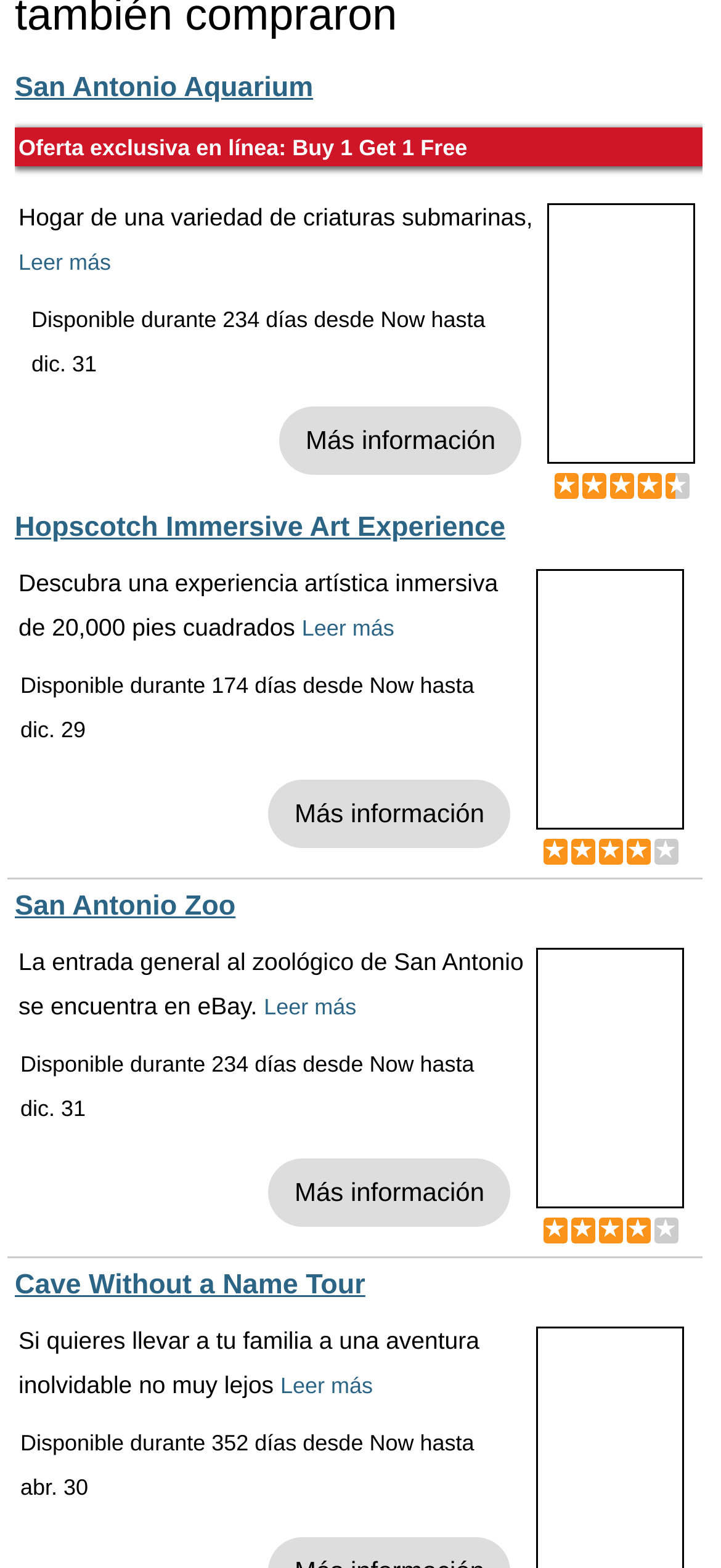Could you locate the bounding box coordinates for the section that should be clicked to accomplish this task: "Read more about the exclusive online offer".

[0.026, 0.159, 0.154, 0.176]